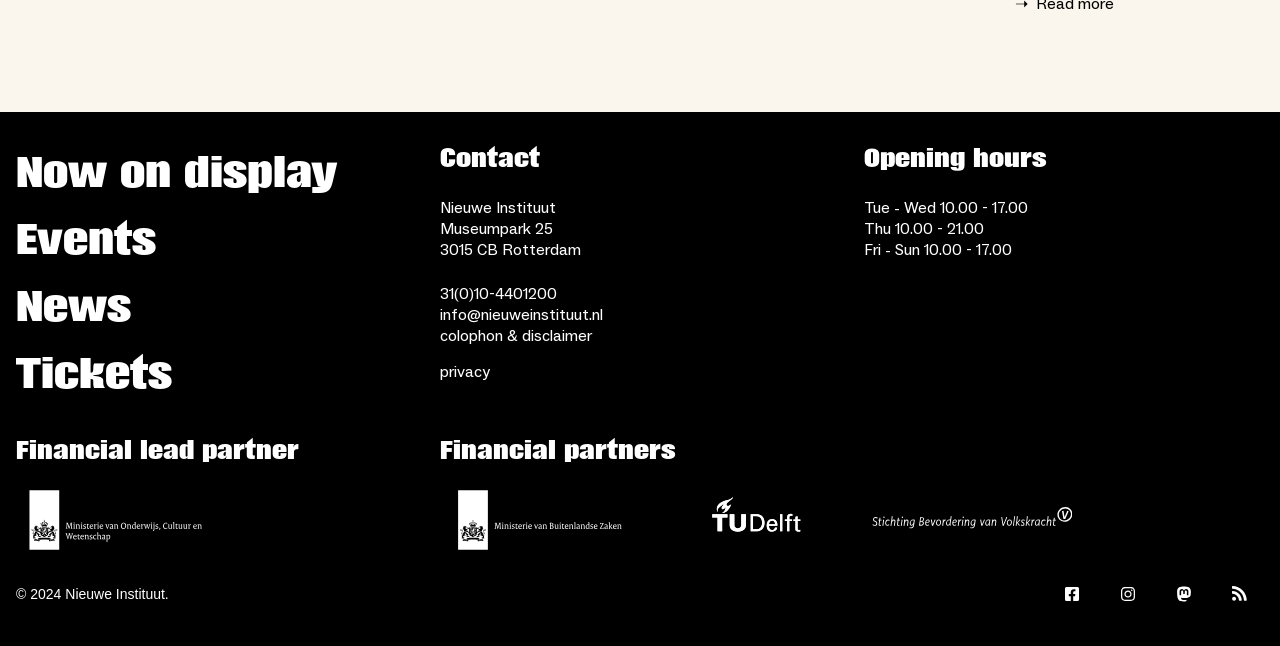Please identify the bounding box coordinates of the element's region that should be clicked to execute the following instruction: "Open Tickets page". The bounding box coordinates must be four float numbers between 0 and 1, i.e., [left, top, right, bottom].

[0.012, 0.535, 0.134, 0.626]